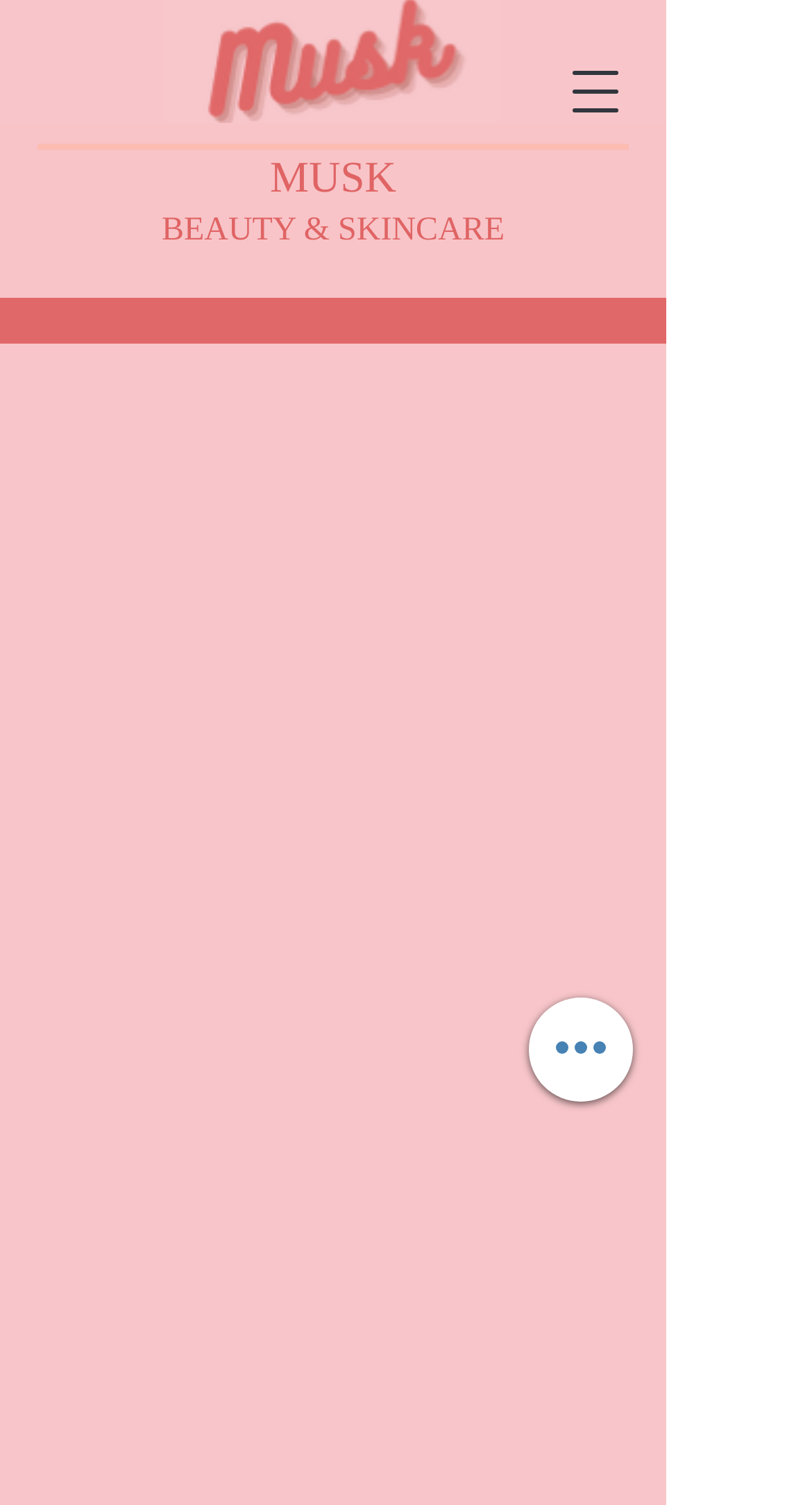Summarize the webpage with intricate details.

The webpage is about the Terms of Service policy of Musk Beauty. At the top, there is a prominent display of the brand name "MUSK" and a subtitle "BEAUTY & SKINCARE". On the top right corner, there is a button to open the navigation menu. Below the brand name, there is a heading that promotes a free shipping offer with a code. 

Underneath the promotion, there is a main heading "TERMS AND CONDITIONS" that indicates the start of the policy content. The policy text is a long paragraph that explains the terms and conditions of using the website, including the responsibilities of both Musk Beauty and the user. This text takes up most of the page's content area.

At the bottom right corner, there is a button labeled "Quick actions", which seems to provide shortcuts to perform certain tasks. Overall, the webpage is focused on presenting the Terms of Service policy of Musk Beauty in a clear and concise manner.